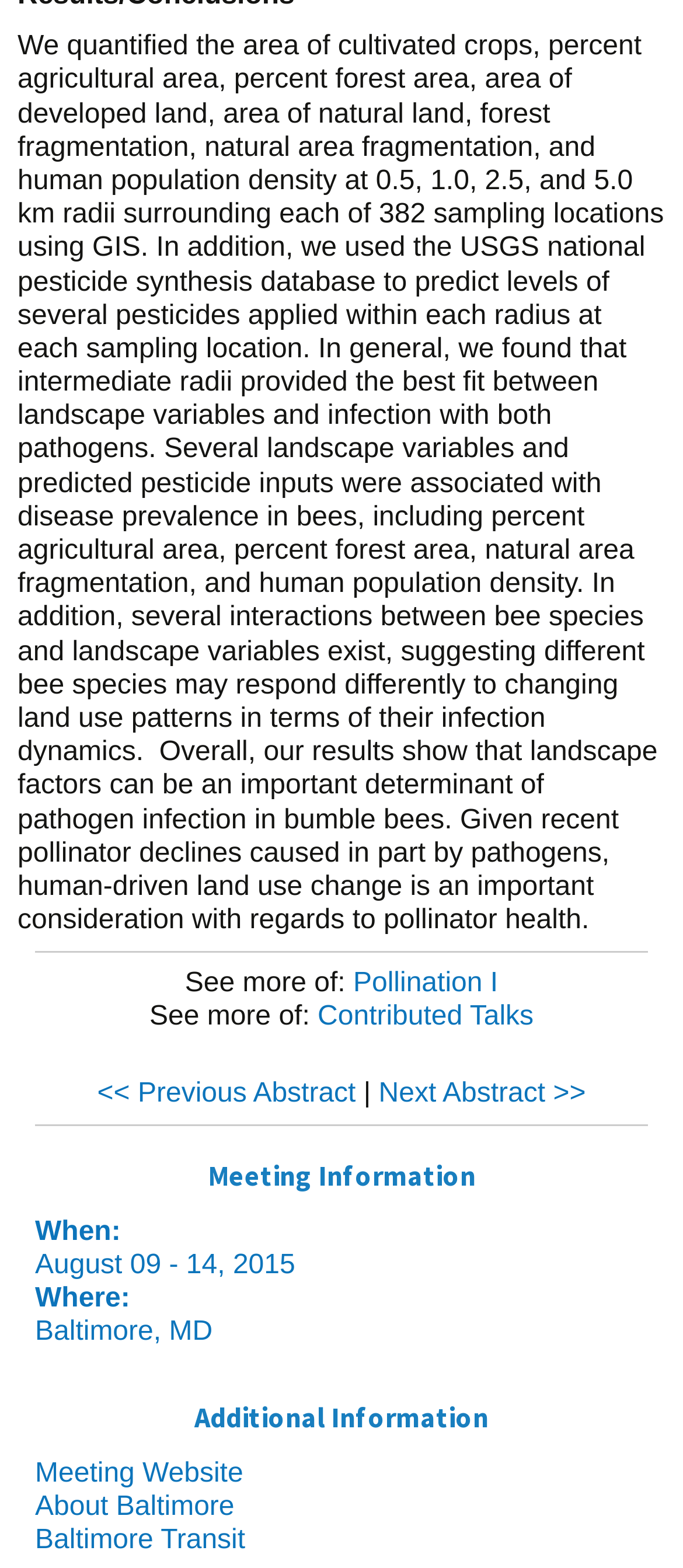Please analyze the image and give a detailed answer to the question:
What is the purpose of the USGS national pesticide synthesis database?

The abstract text states that 'we used the USGS national pesticide synthesis database to predict levels of several pesticides applied within each radius at each sampling location', indicating that the purpose of the database is to predict pesticide levels.